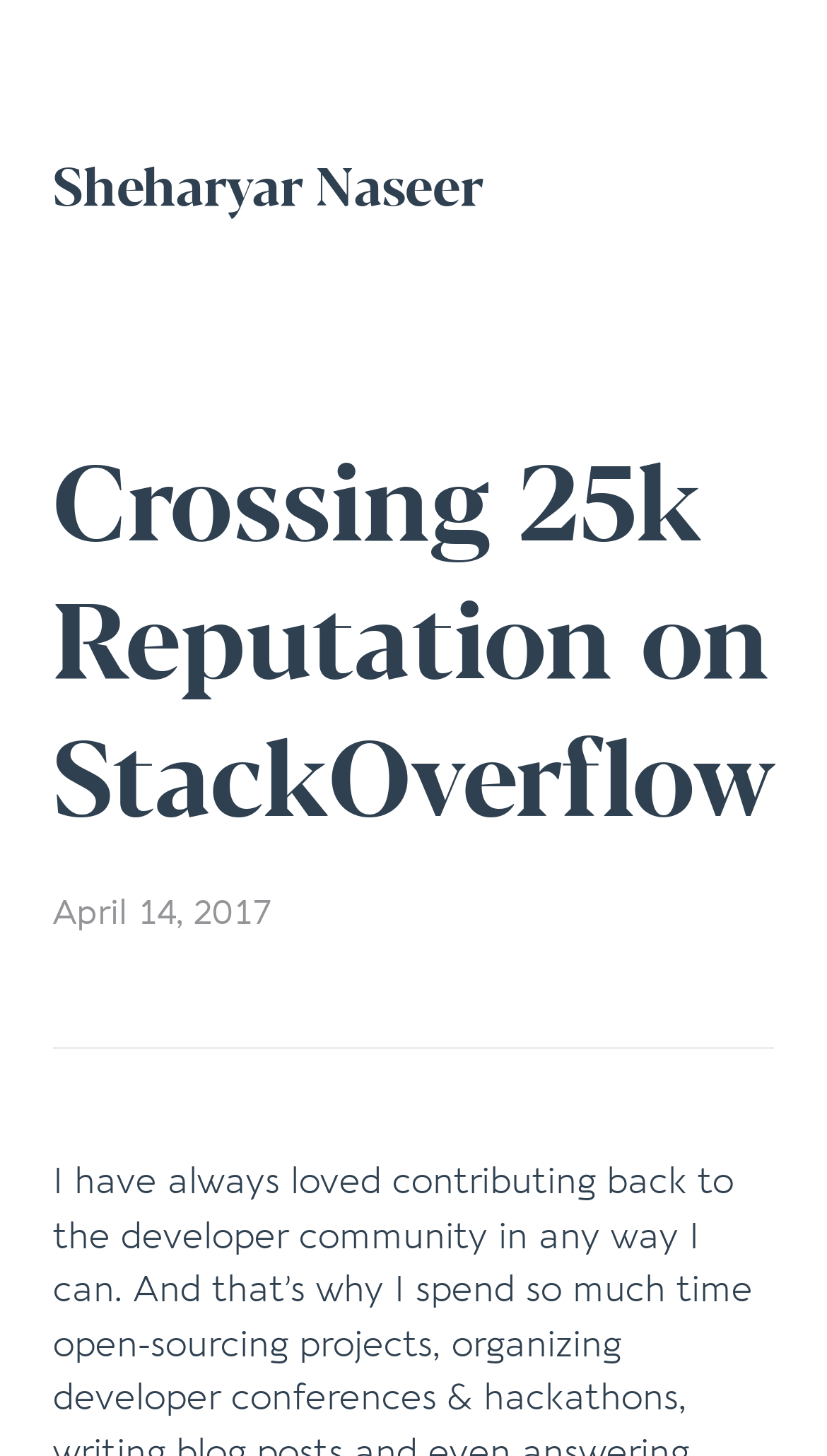Please locate the UI element described by "Sheharyar Naseer" and provide its bounding box coordinates.

[0.064, 0.067, 0.662, 0.195]